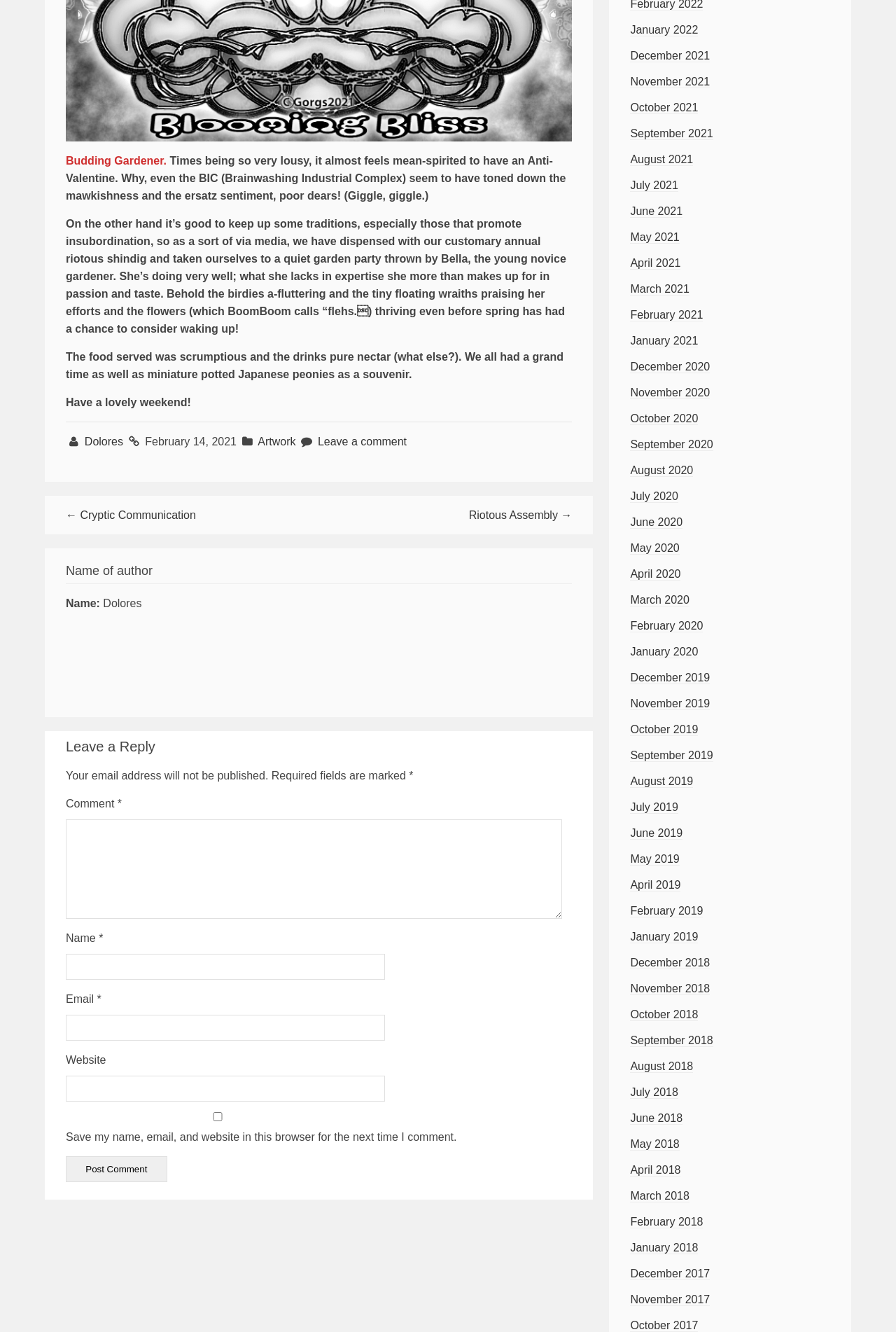Please identify the bounding box coordinates of the element that needs to be clicked to perform the following instruction: "Click the 'Artwork' link".

[0.288, 0.327, 0.33, 0.336]